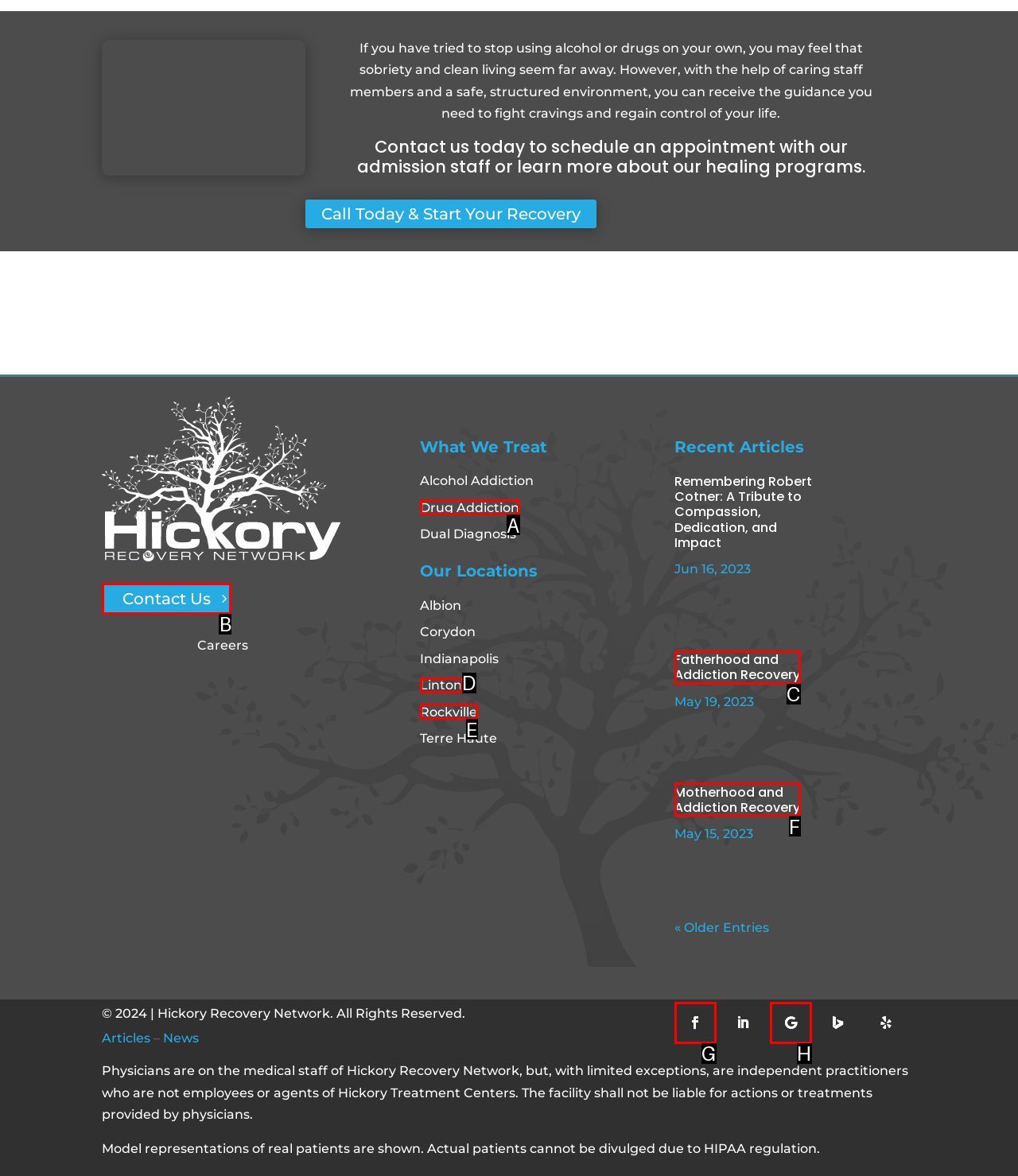Identify the letter of the UI element I need to click to carry out the following instruction: Contact us

B